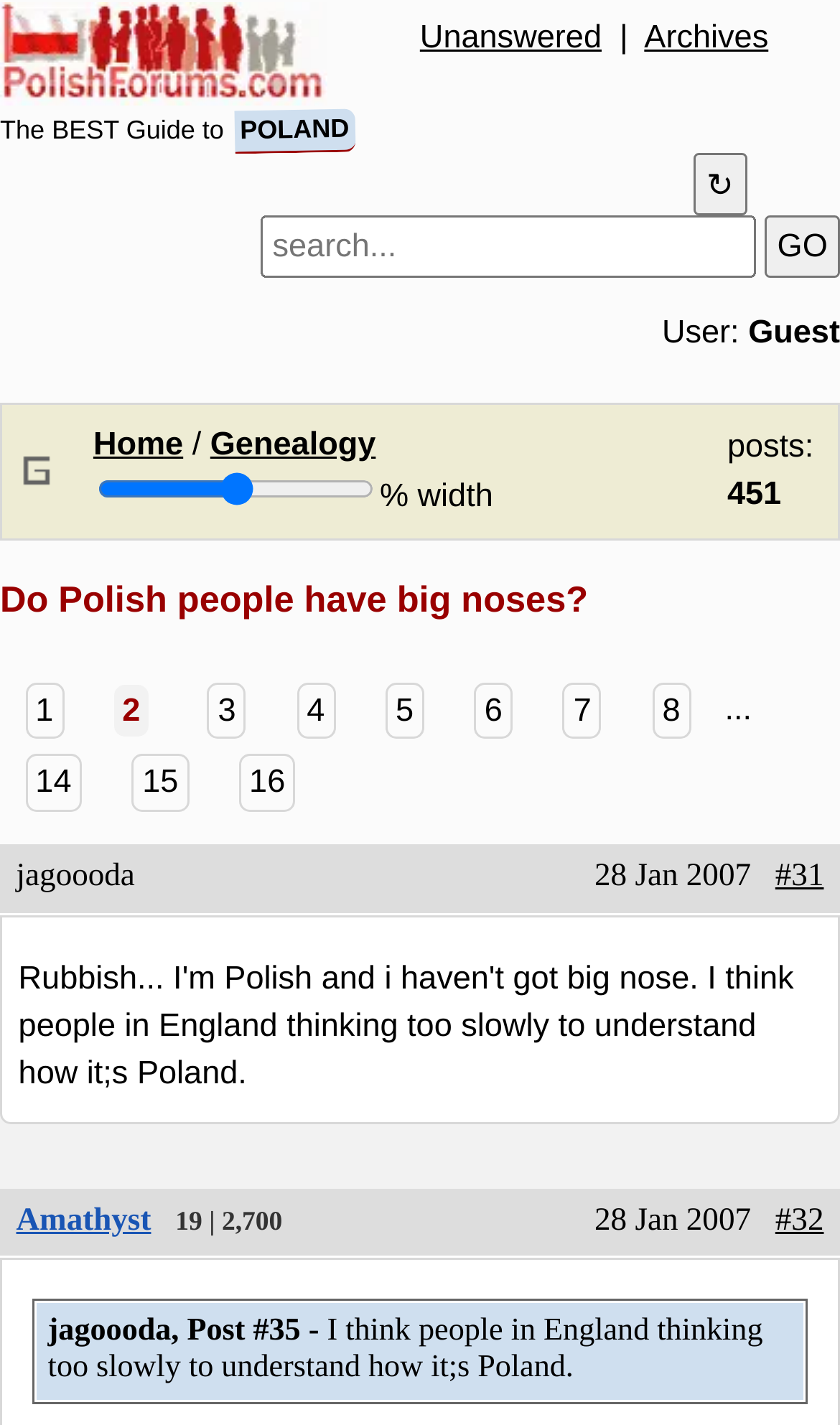Find the bounding box coordinates of the element you need to click on to perform this action: 'Click the 'Genealogy' link'. The coordinates should be represented by four float values between 0 and 1, in the format [left, top, right, bottom].

[0.25, 0.299, 0.447, 0.324]